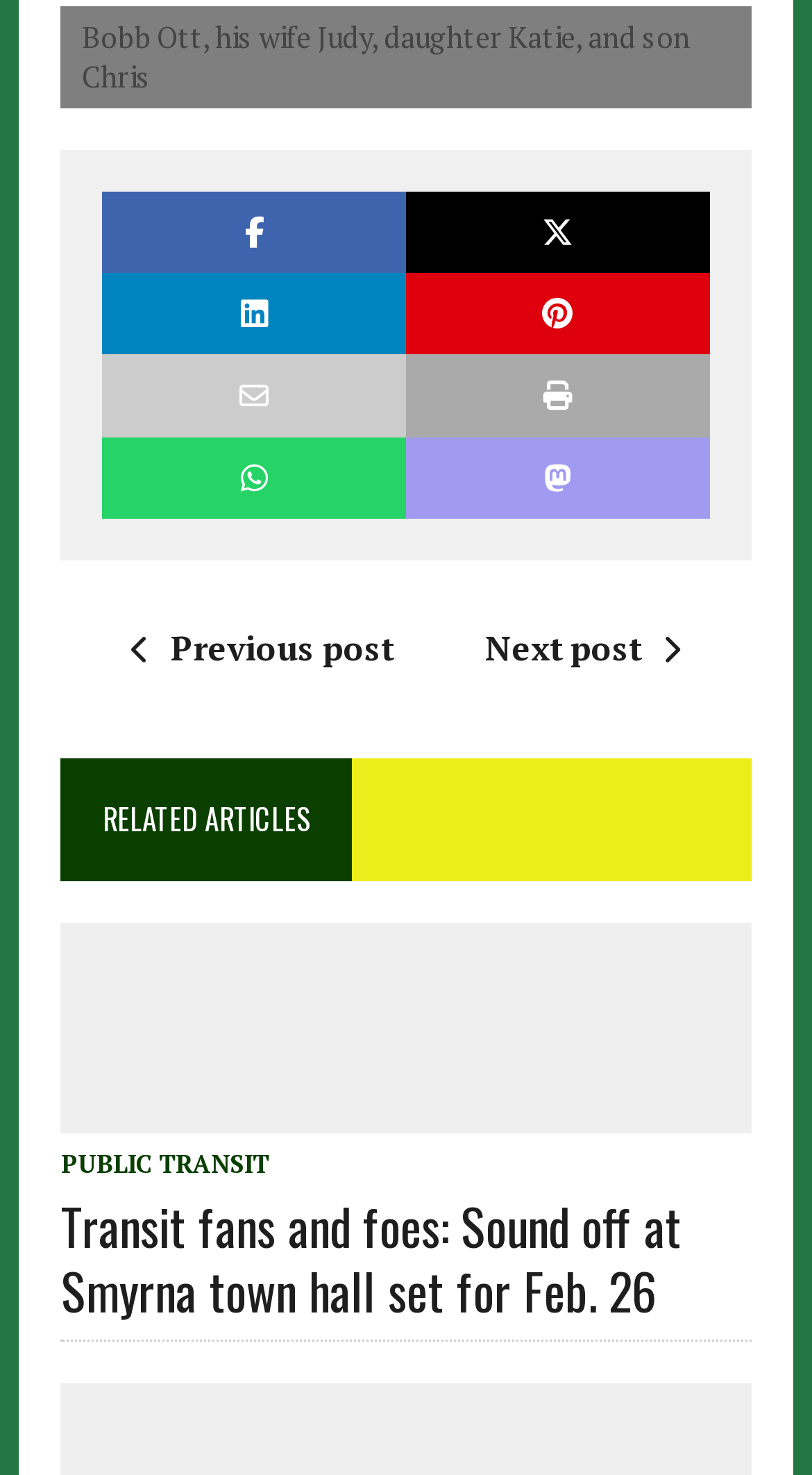Provide the bounding box coordinates of the section that needs to be clicked to accomplish the following instruction: "Click on the previous post link."

[0.136, 0.423, 0.485, 0.454]